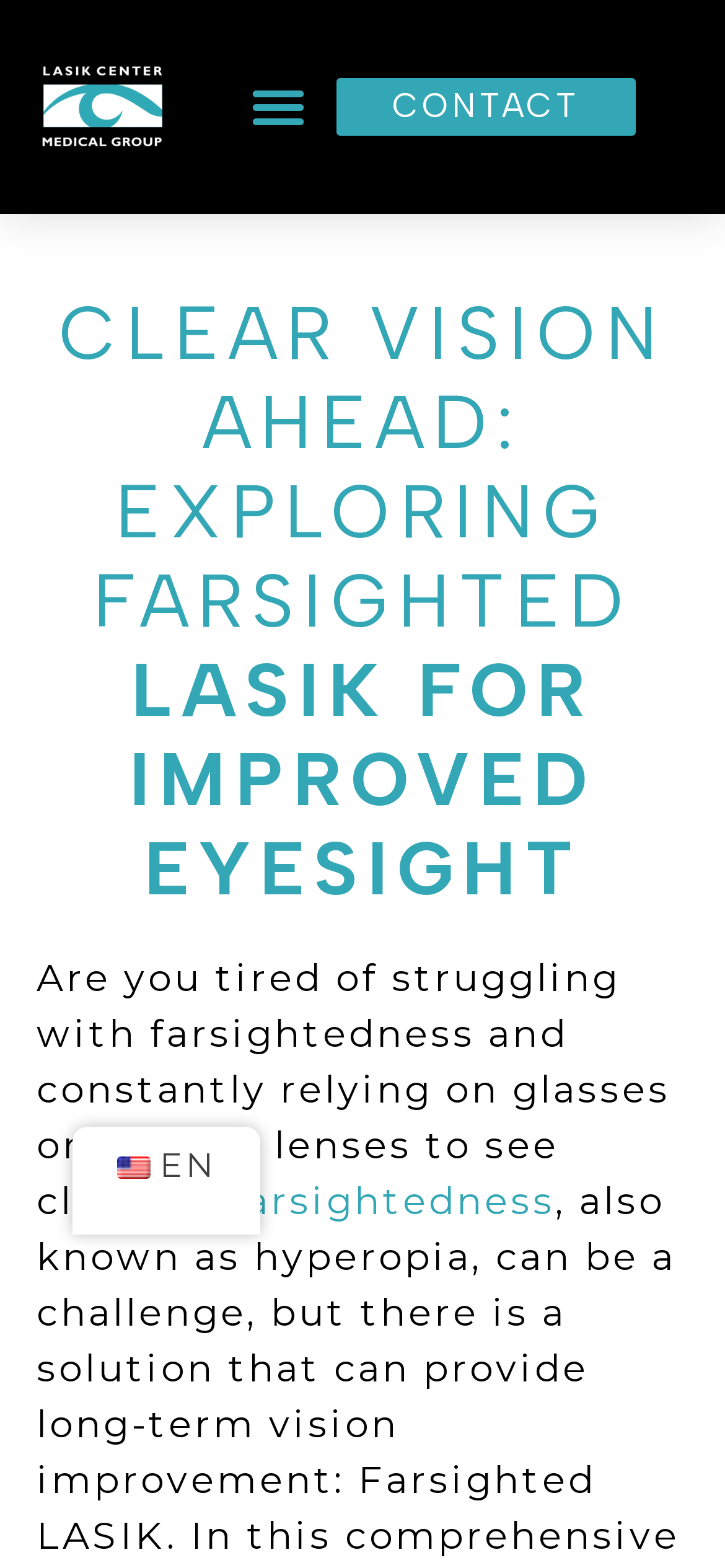What is the contact option on the webpage?
Identify the answer in the screenshot and reply with a single word or phrase.

CONTACT link